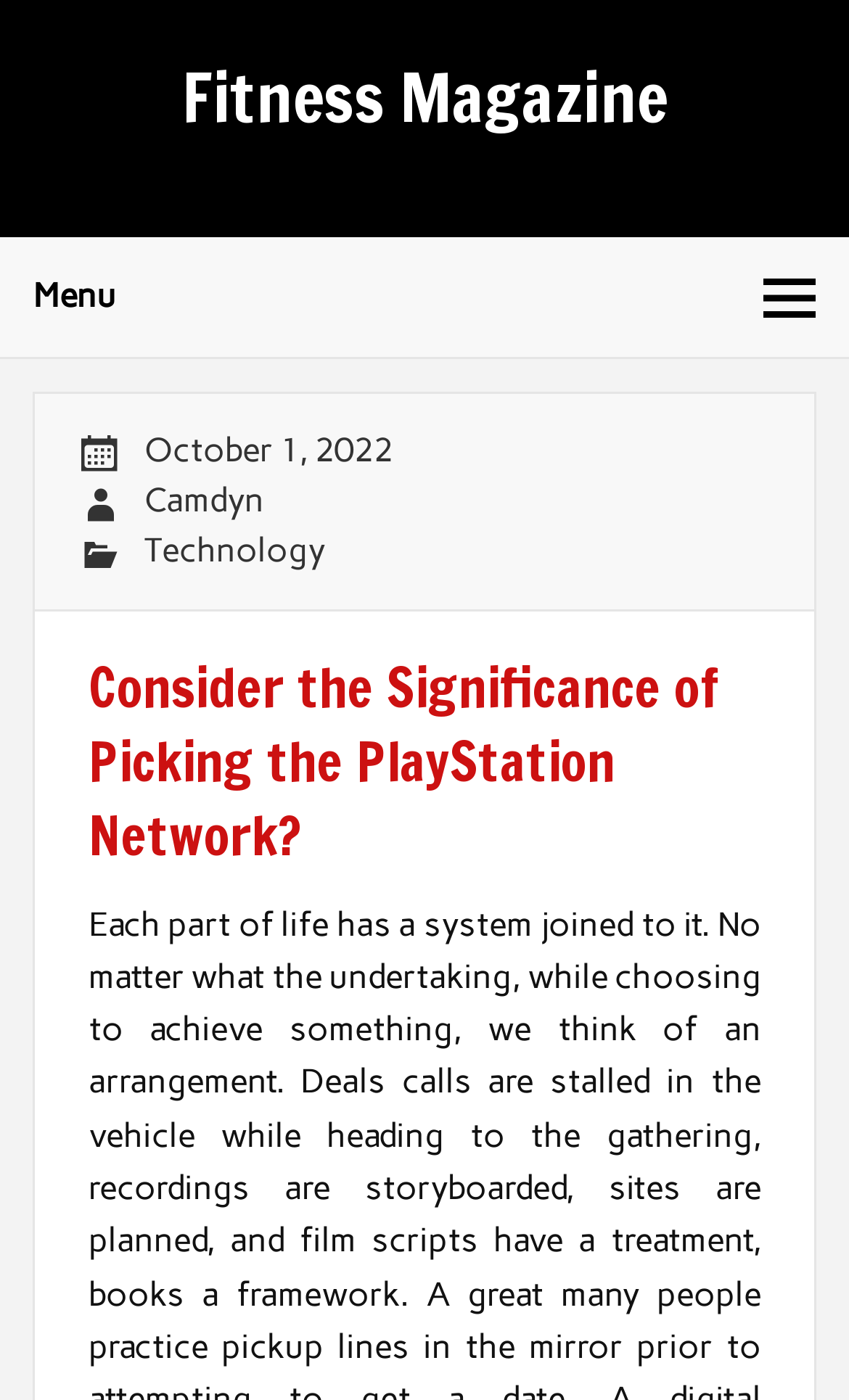Using the information in the image, could you please answer the following question in detail:
What is the name of the magazine?

The name of the magazine can be found in the top-left corner of the webpage, where it says 'Fitness Magazine' in a heading element.